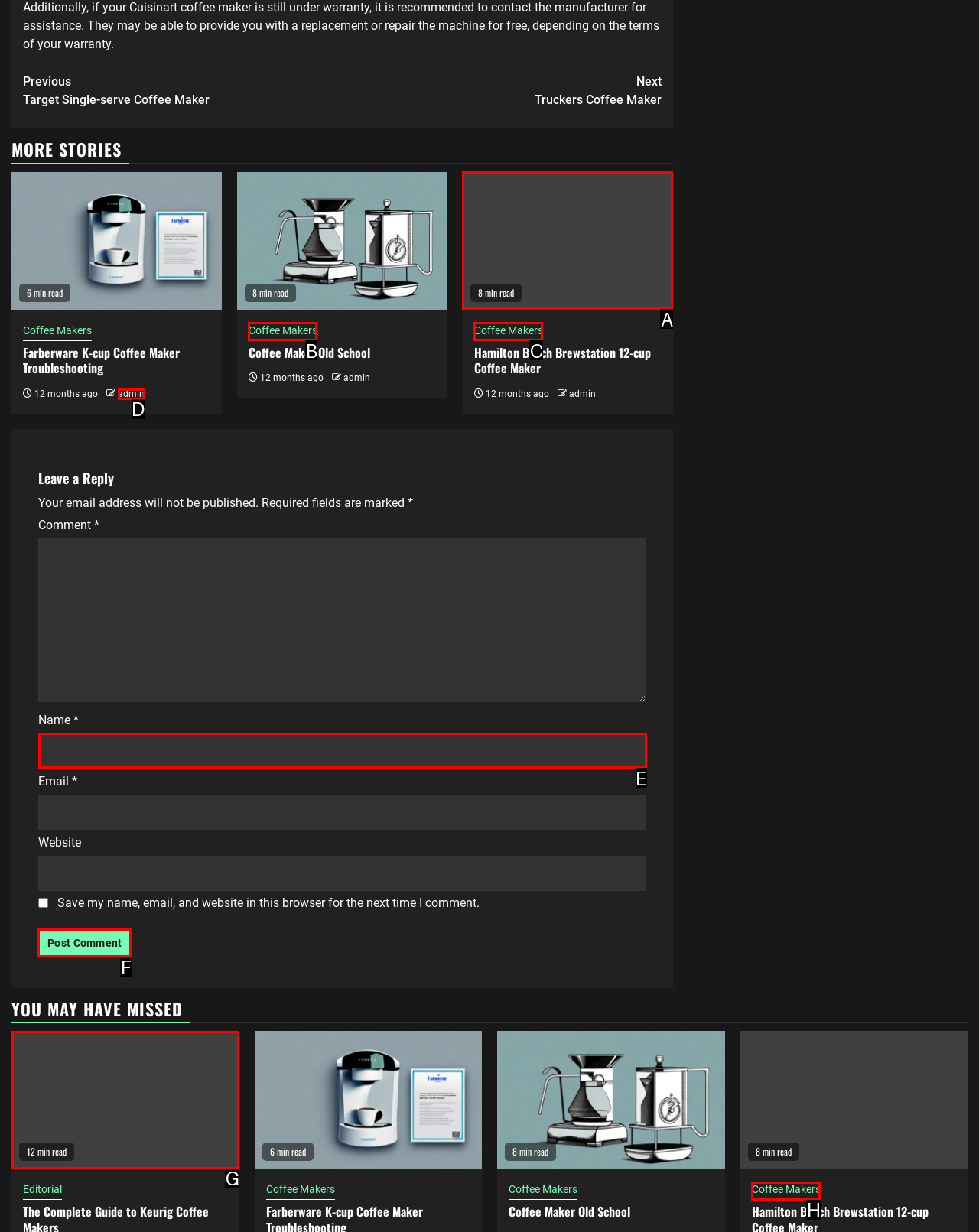For the task: Click on 'Post Comment', tell me the letter of the option you should click. Answer with the letter alone.

F